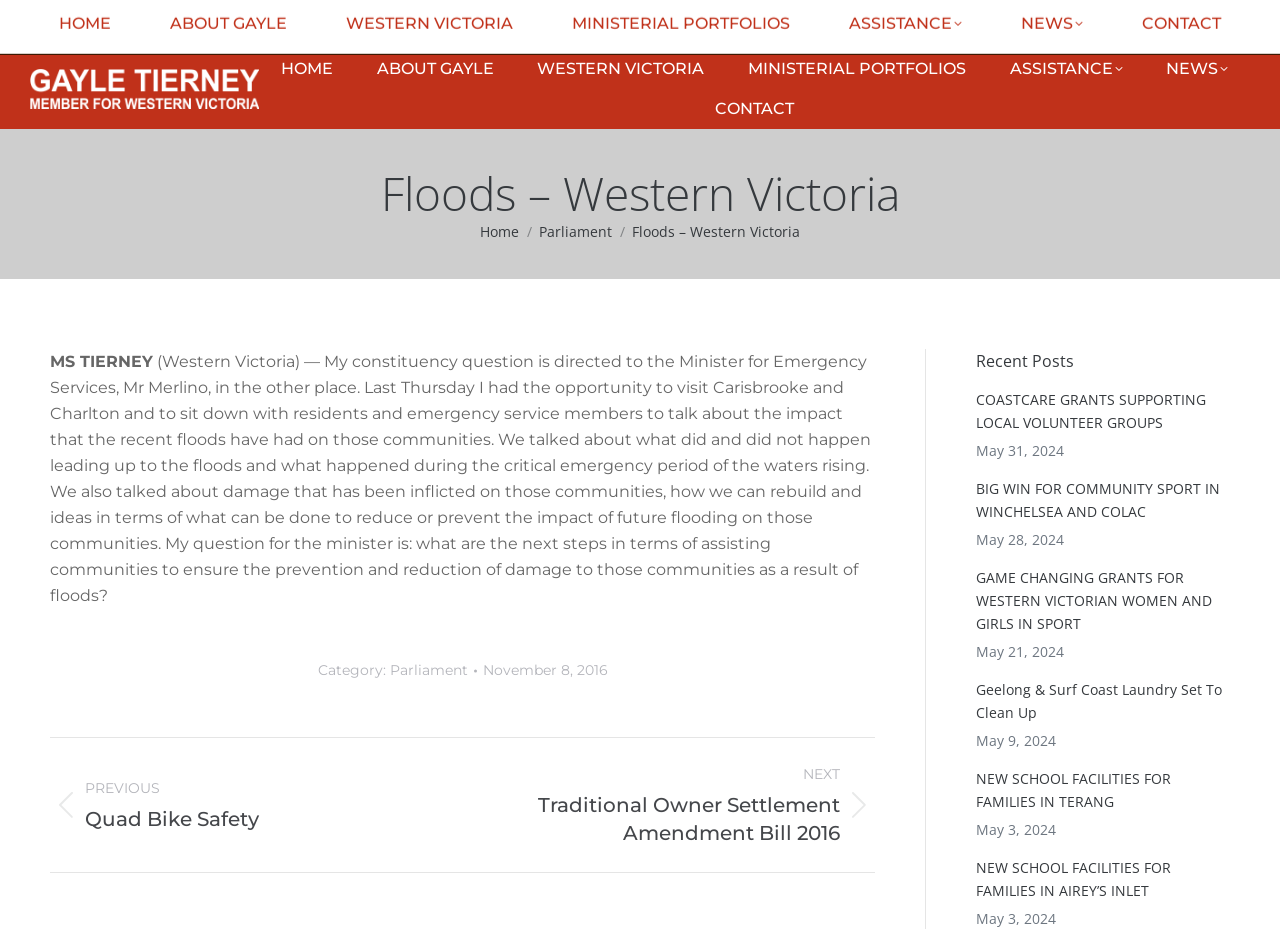Please locate the clickable area by providing the bounding box coordinates to follow this instruction: "Read the latest news".

[0.911, 0.064, 0.96, 0.085]